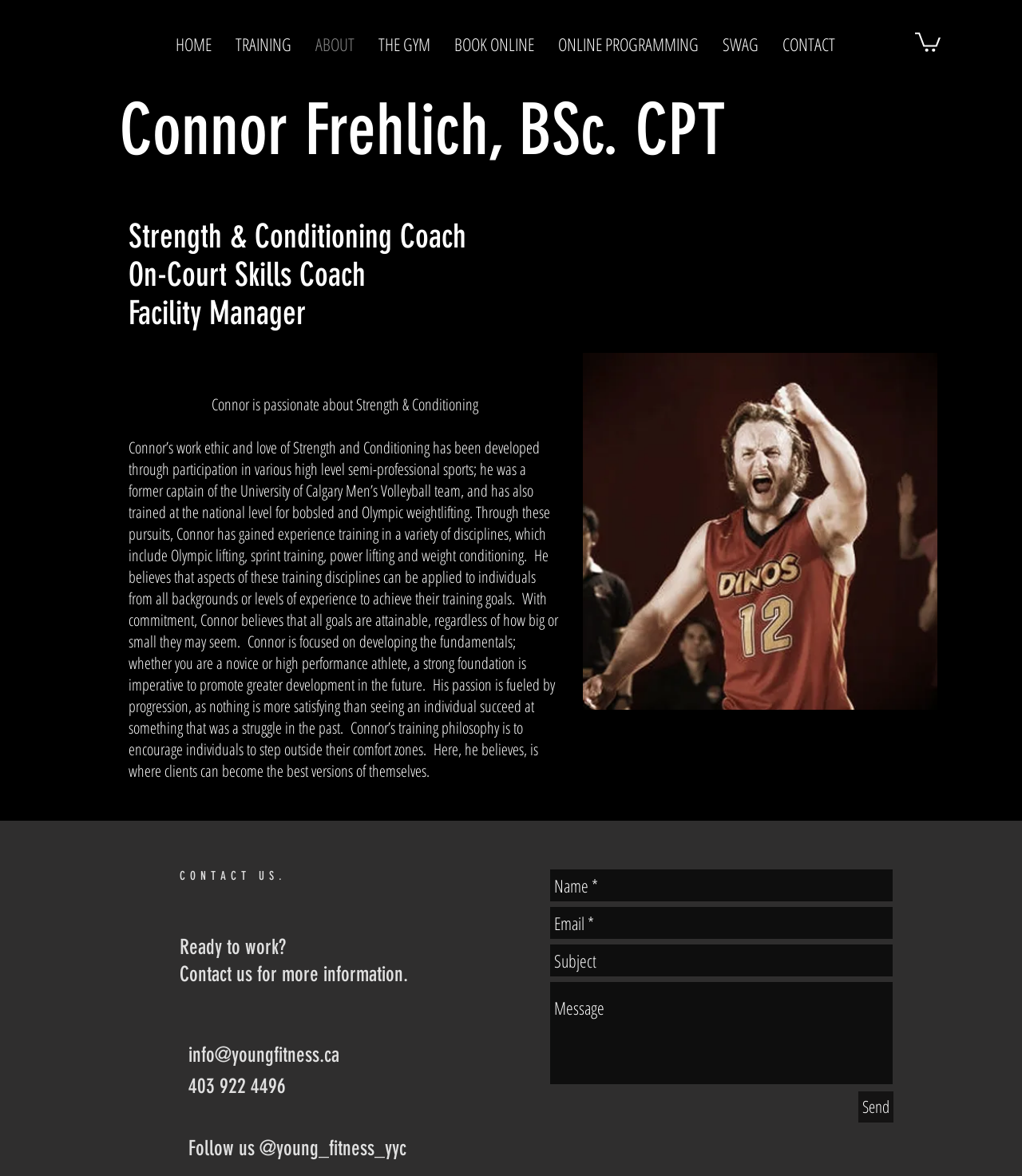Locate the bounding box coordinates of the area to click to fulfill this instruction: "Click HOME". The bounding box should be presented as four float numbers between 0 and 1, in the order [left, top, right, bottom].

[0.16, 0.02, 0.219, 0.054]